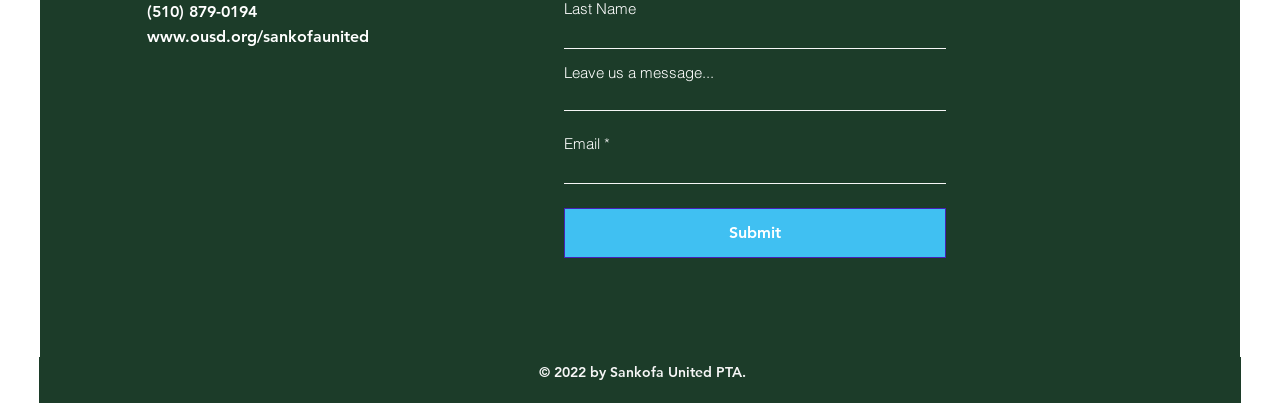What is the purpose of the textbox labeled 'Email *'?
Respond with a short answer, either a single word or a phrase, based on the image.

To input email address